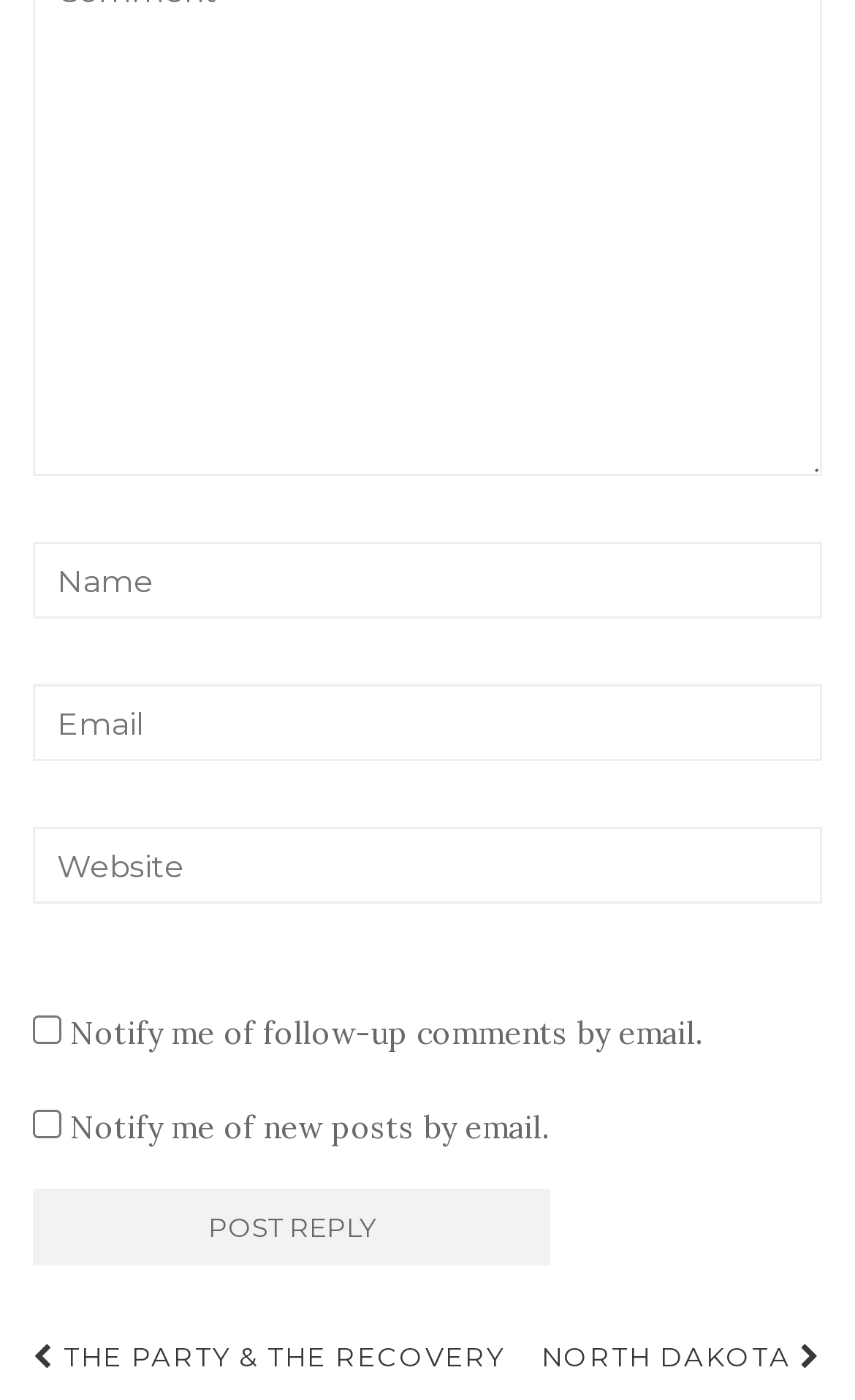Answer the question below in one word or phrase:
How many checkboxes are there?

2